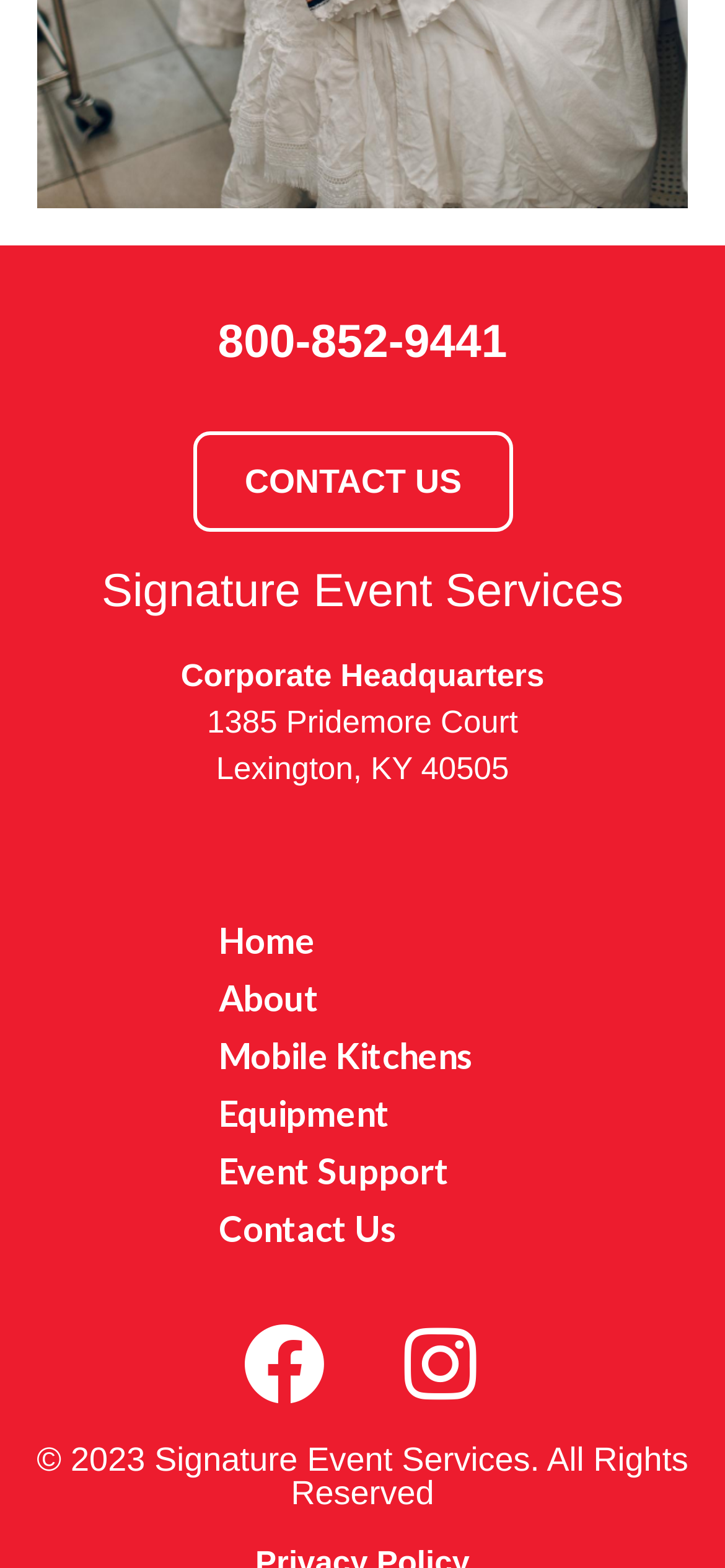Locate the bounding box coordinates of the element's region that should be clicked to carry out the following instruction: "Follow on Facebook". The coordinates need to be four float numbers between 0 and 1, i.e., [left, top, right, bottom].

[0.336, 0.844, 0.449, 0.897]